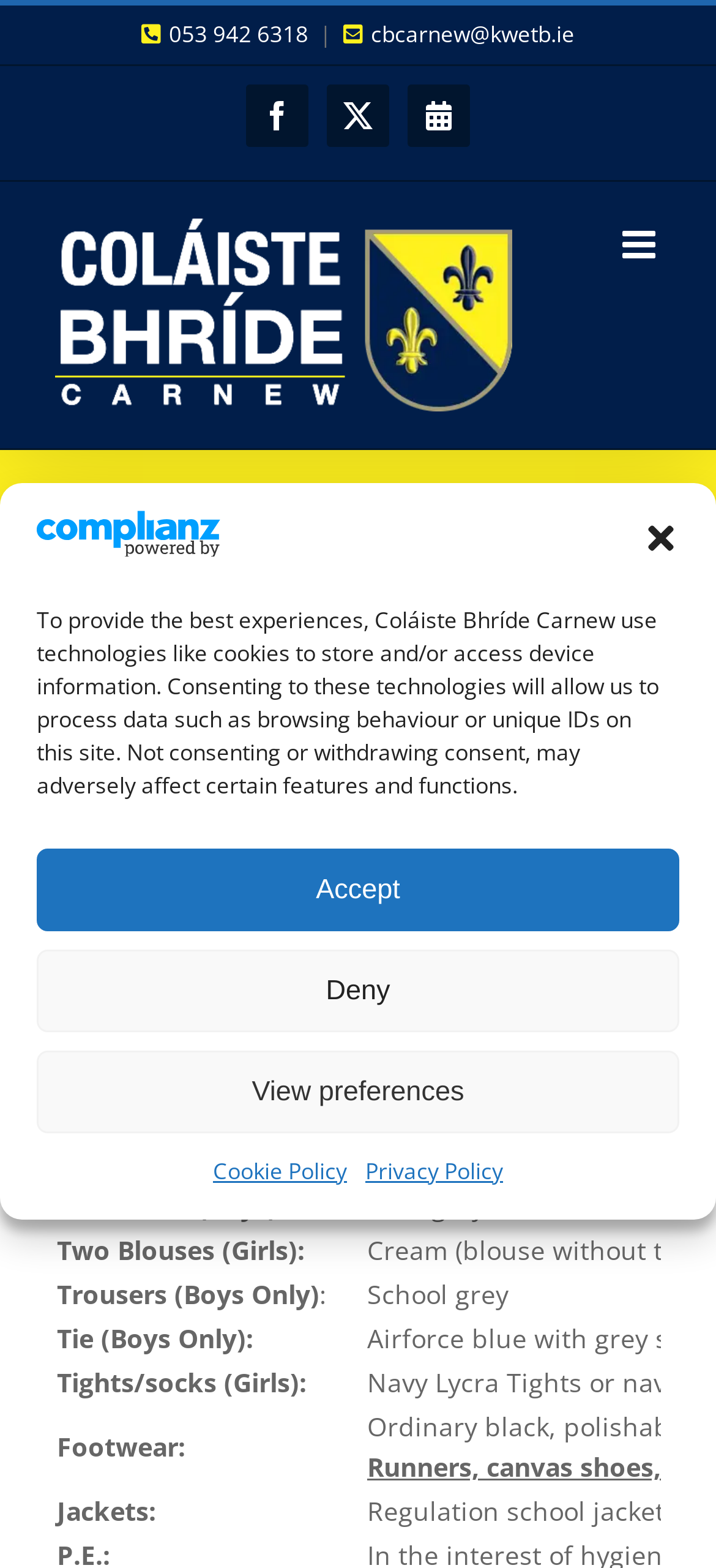Determine the bounding box coordinates of the area to click in order to meet this instruction: "Call the phone number".

[0.236, 0.012, 0.431, 0.032]